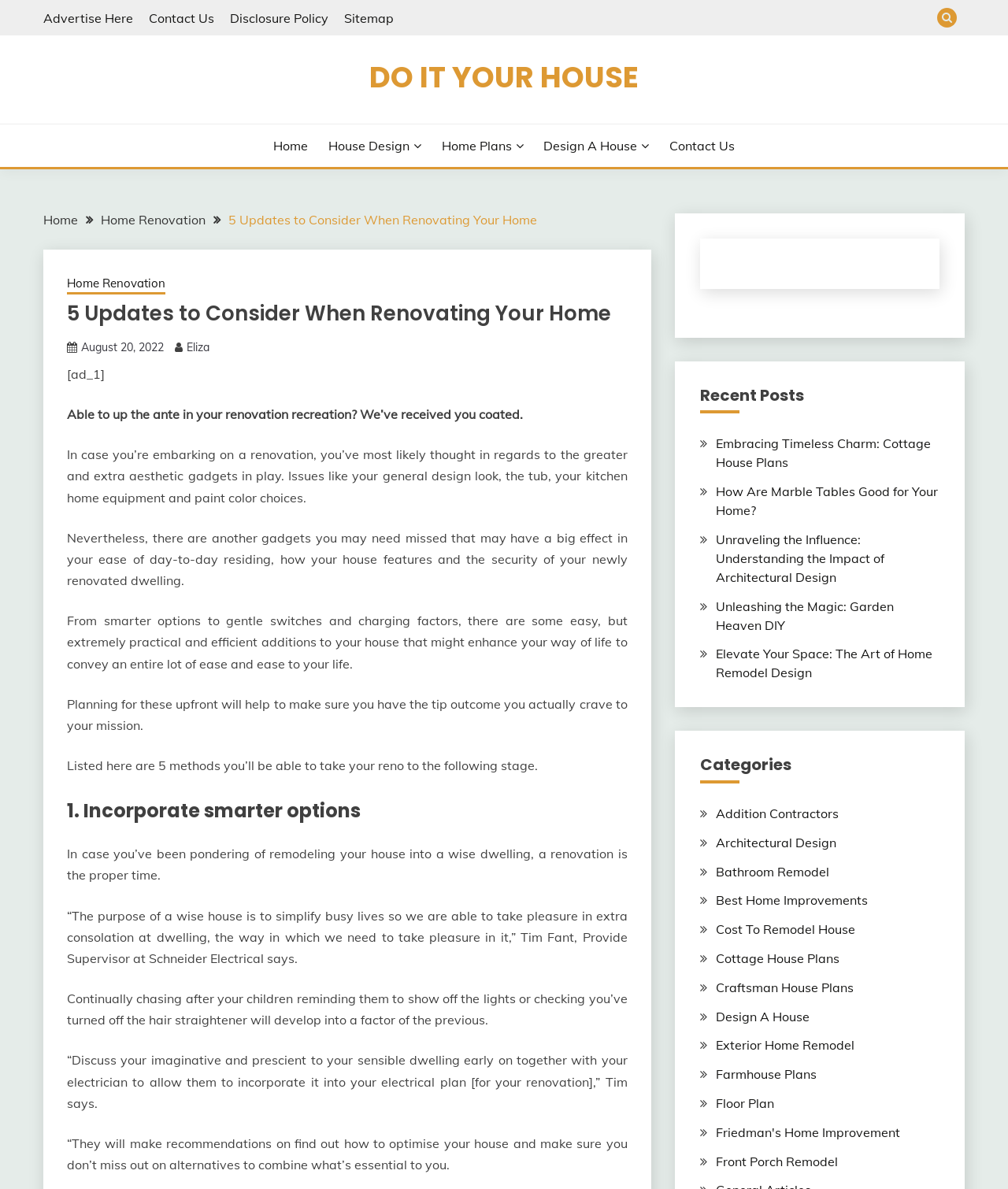Please locate the bounding box coordinates of the element that should be clicked to achieve the given instruction: "Read '5 Updates to Consider When Renovating Your Home'".

[0.227, 0.178, 0.533, 0.191]